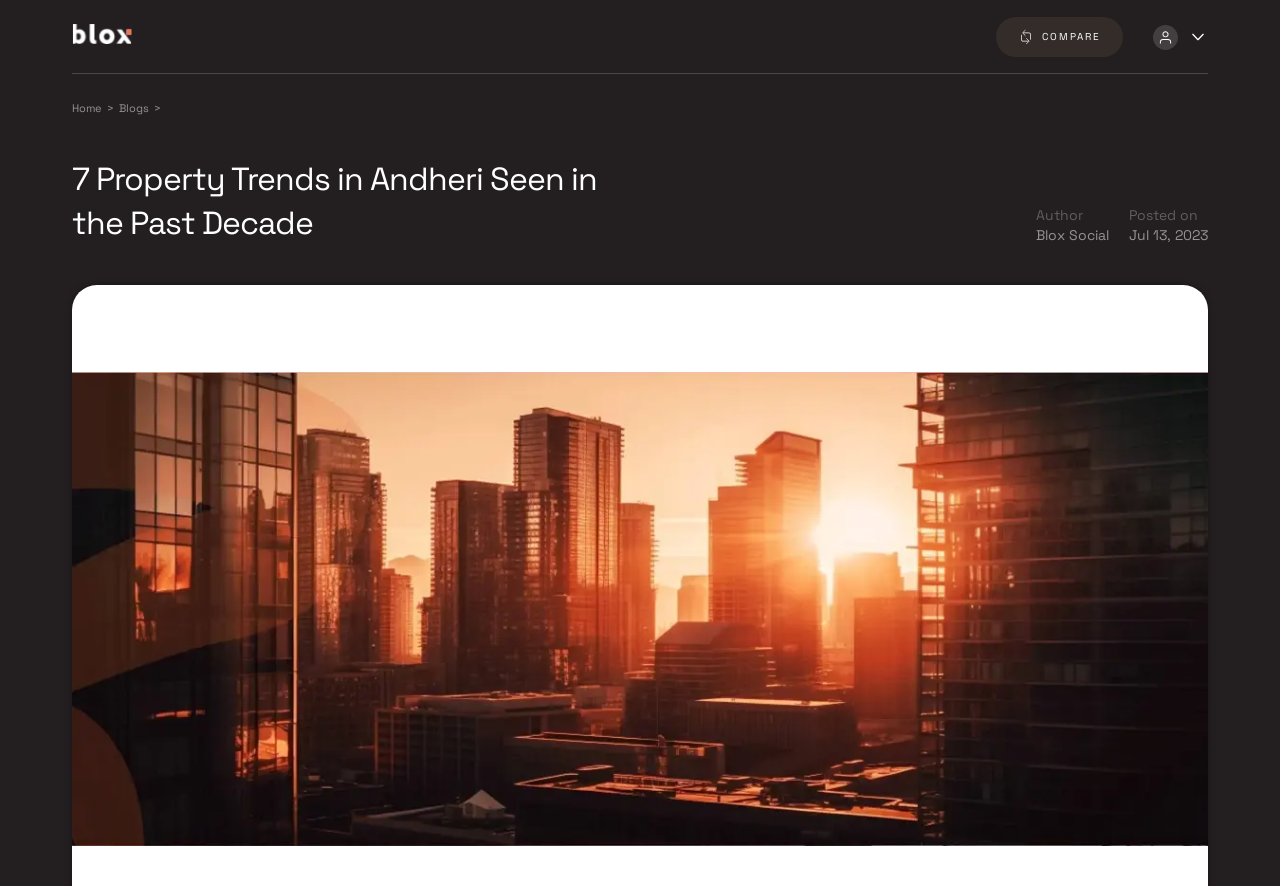Analyze the image and answer the question with as much detail as possible: 
When was the blog post published?

The webpage contains a section with the label 'Posted on' and the date 'Jul 13, 2023', indicating that the blog post was published on this date.